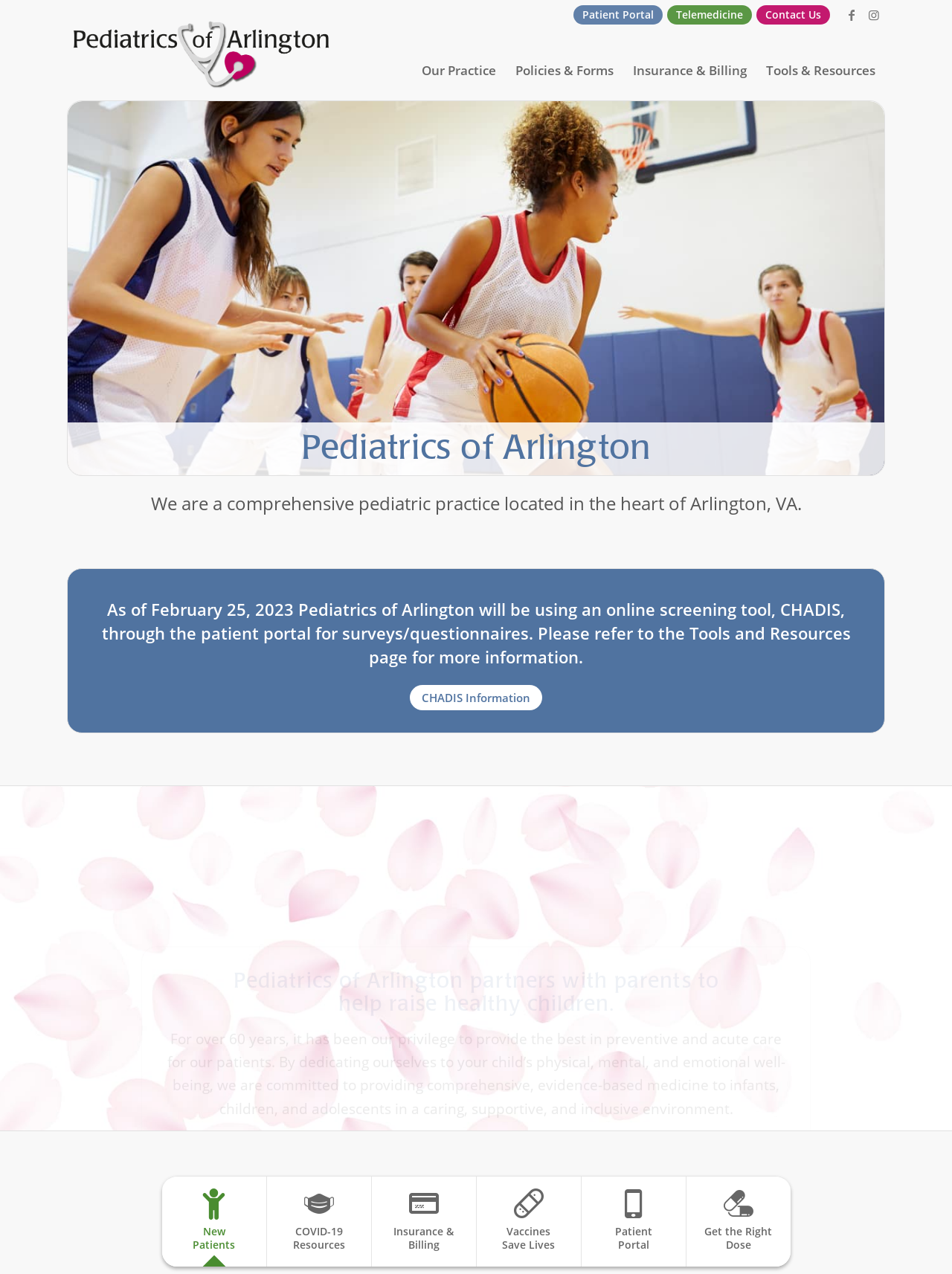What is the theme of the image on the webpage?
Using the image as a reference, answer the question in detail.

I found the answer by looking at the image element that shows a 'Boy with Down Syndrome playing on a swing and blowing bubbles', which suggests that the theme of the image is a child playing.